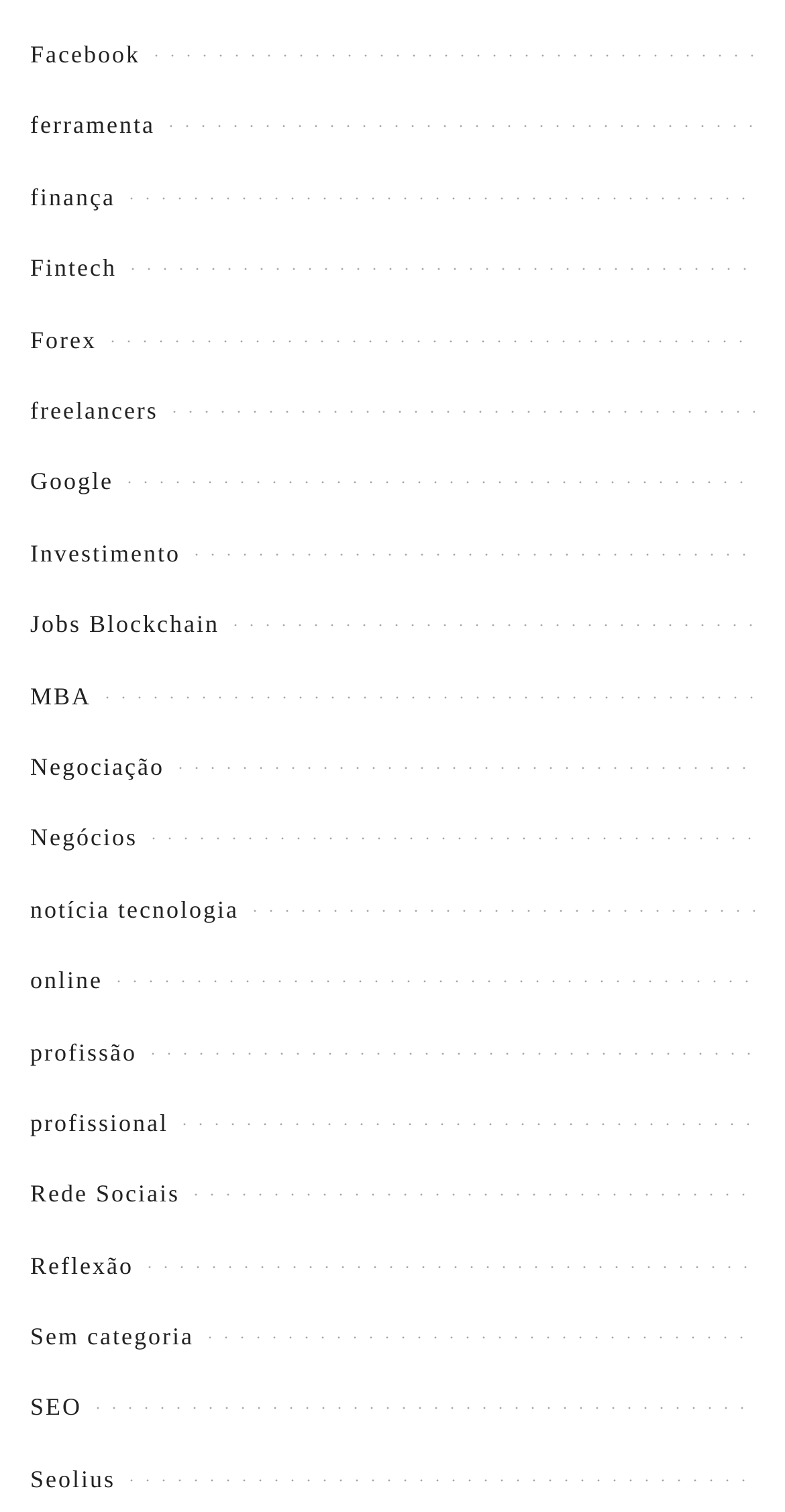Provide a short, one-word or phrase answer to the question below:
How many links are on the webpage?

30